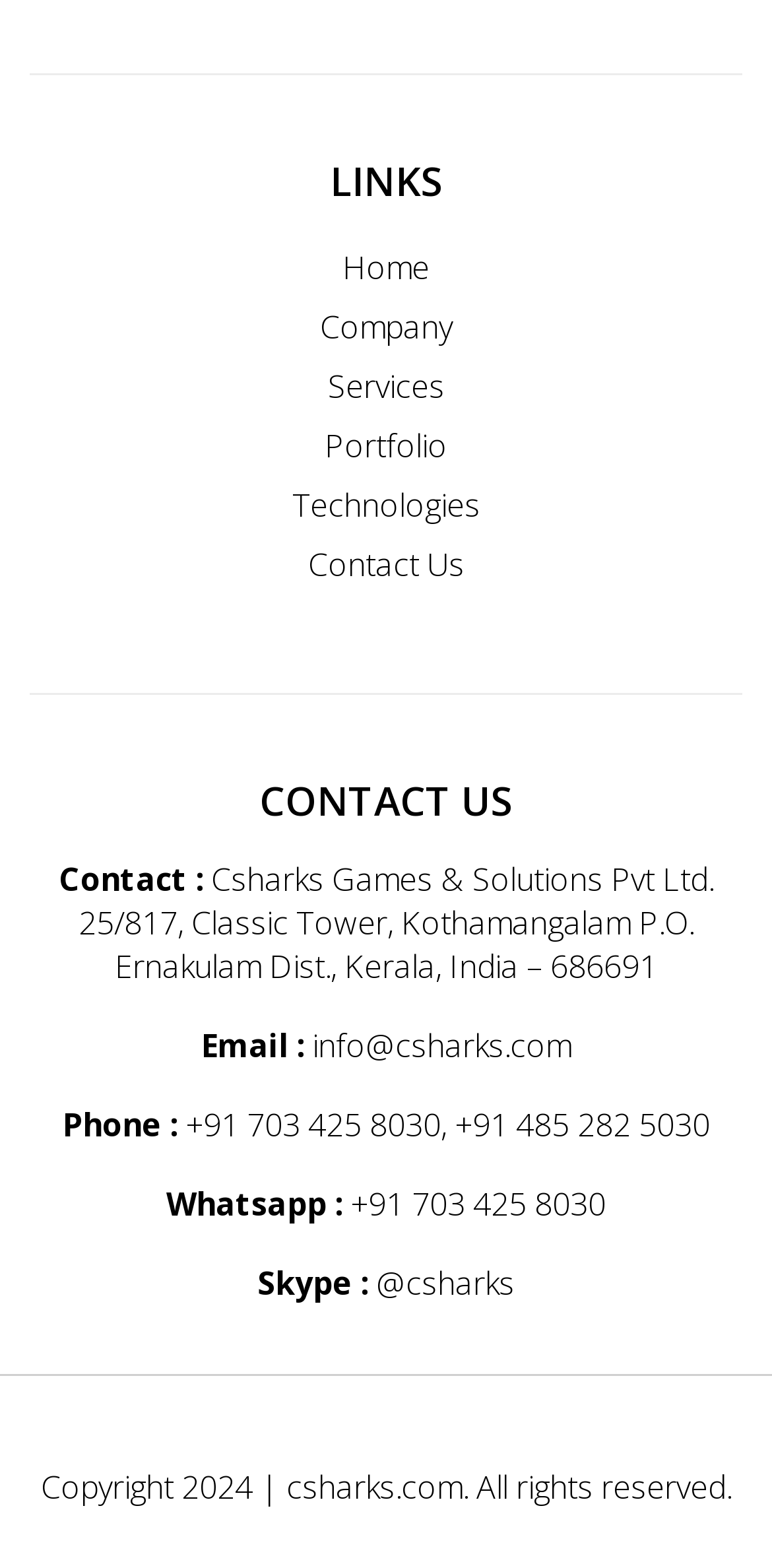How many phone numbers are provided?
Answer with a single word or phrase by referring to the visual content.

2